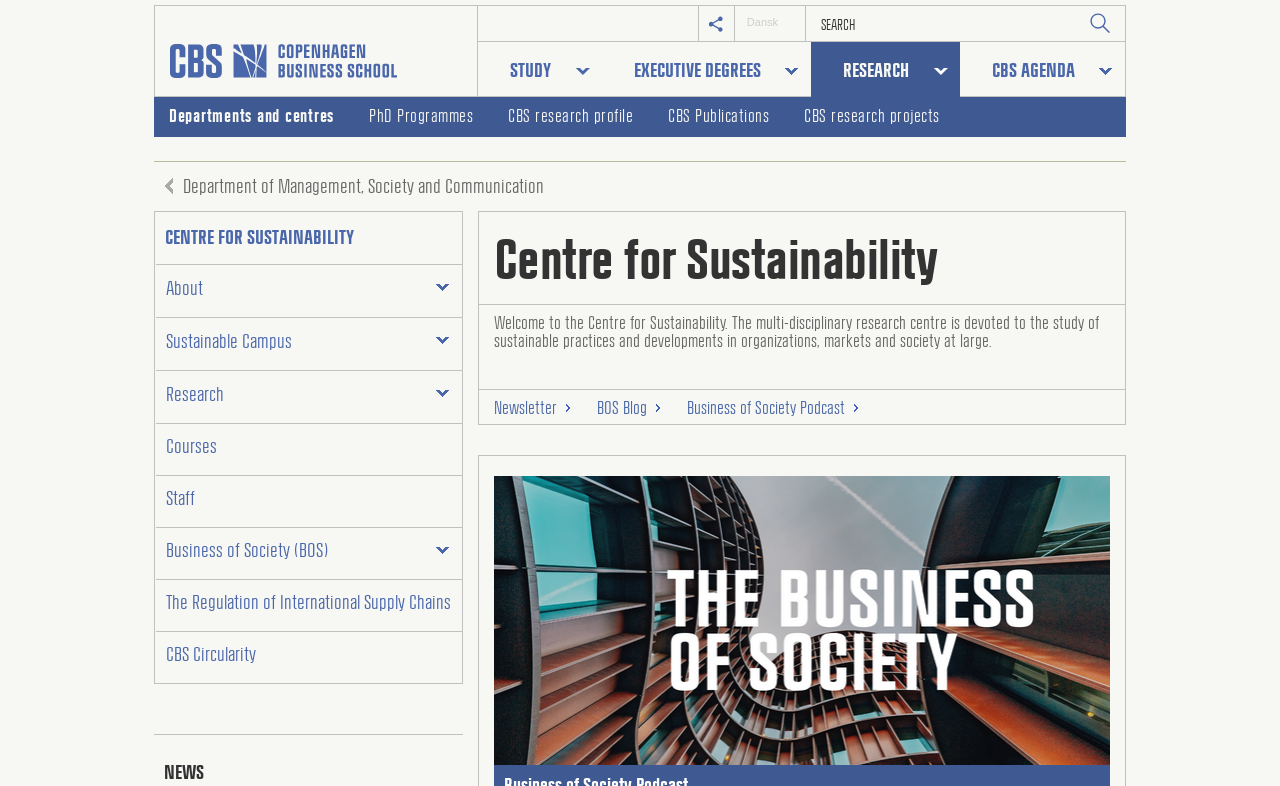Find the bounding box of the UI element described as follows: "Executive Degrees".

[0.47, 0.053, 0.634, 0.123]